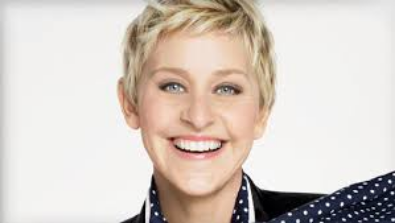What is the individual wearing over the polka-dotted shirt?
Refer to the image and give a detailed response to the question.

The caption describes the individual's attire, mentioning that they are wearing a 'dark blazer over a polka-dotted shirt', which implies that the blazer is the outer layer of clothing.